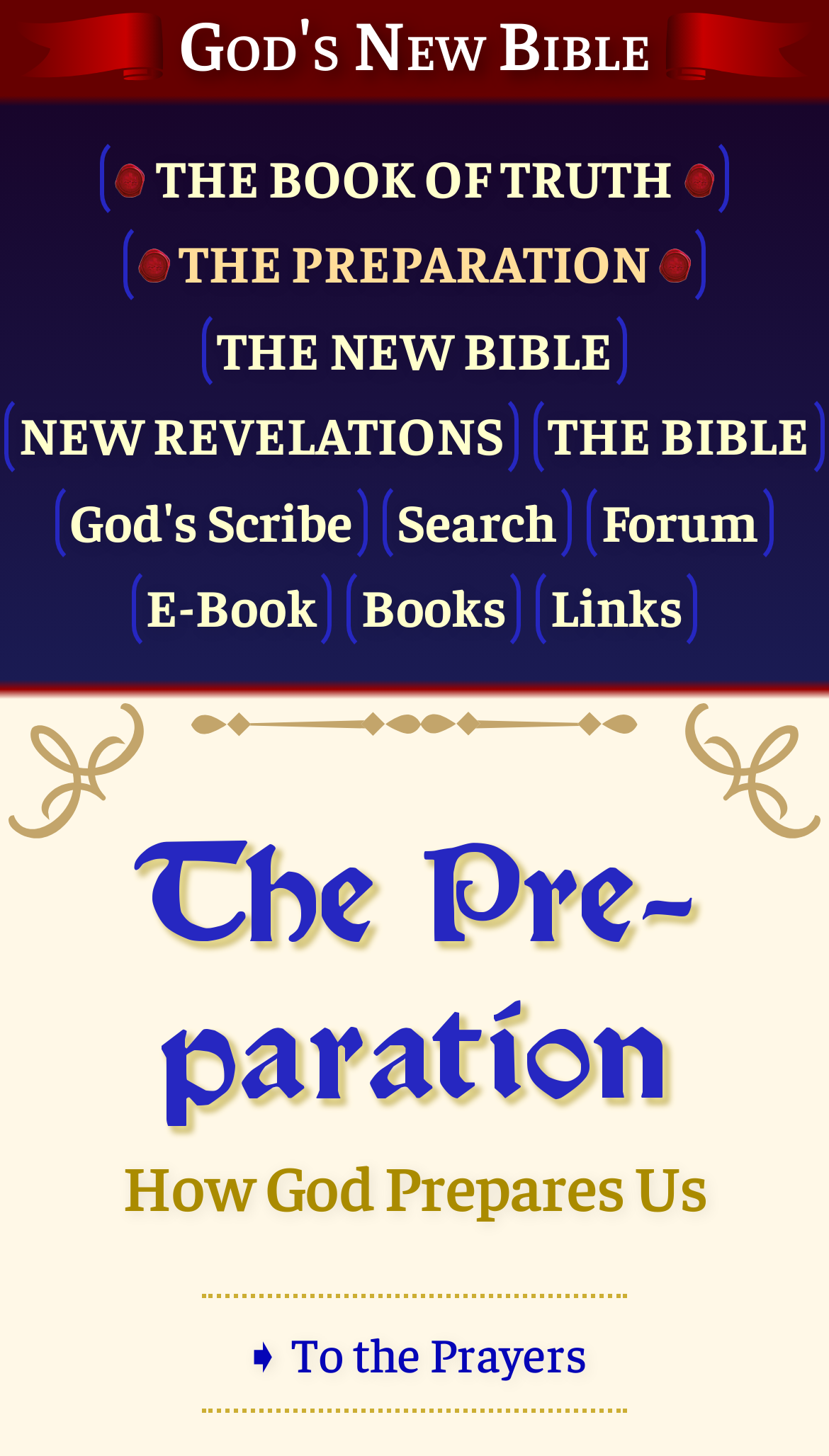How many links are on the webpage?
Answer with a single word or short phrase according to what you see in the image.

13